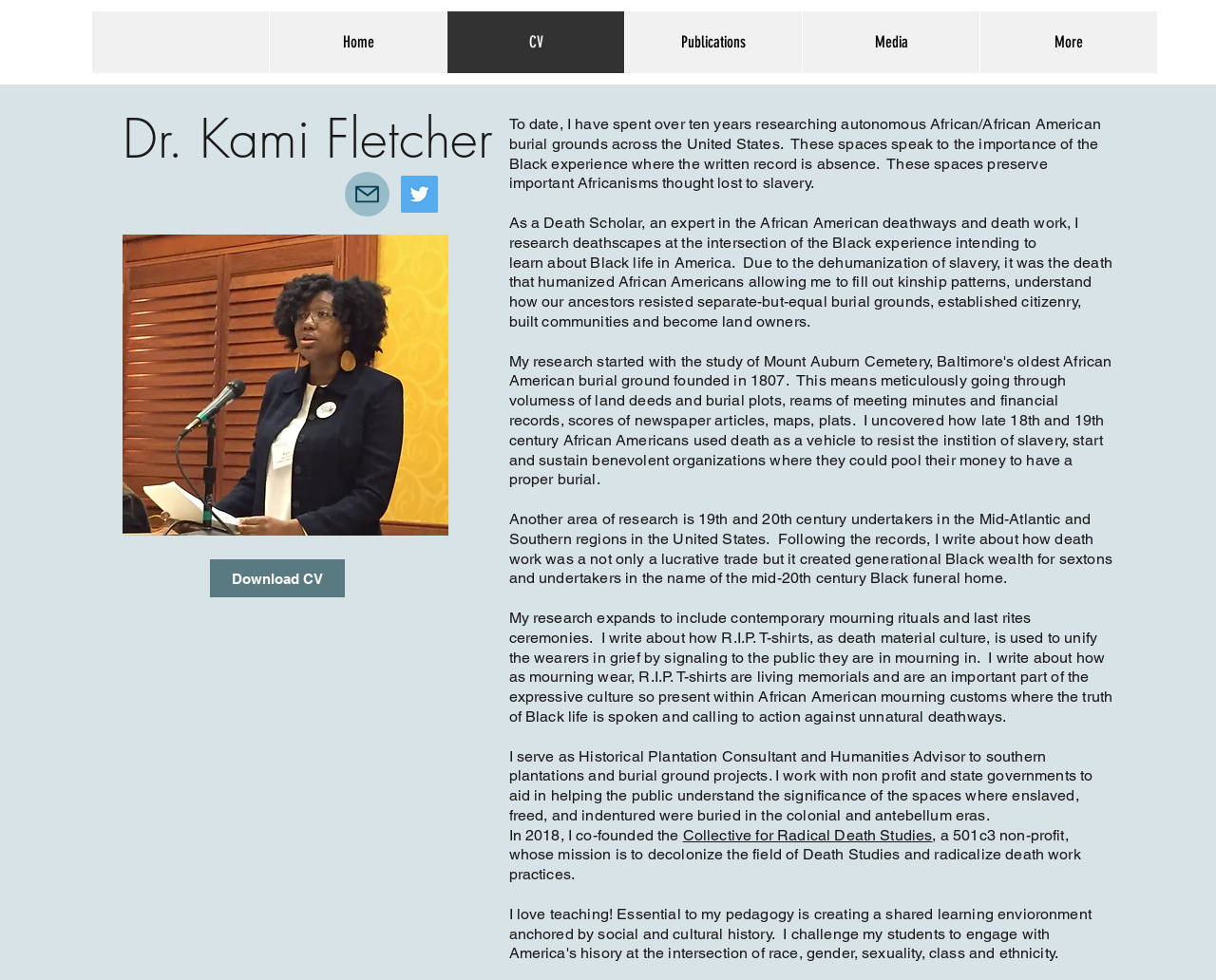What is the name of the image on the webpage?
Analyze the screenshot and provide a detailed answer to the question.

The webpage contains an image with the filename 'IMG_2949_edited.jpg', which is likely a photo of Dr. Kami Fletcher or related to her work.